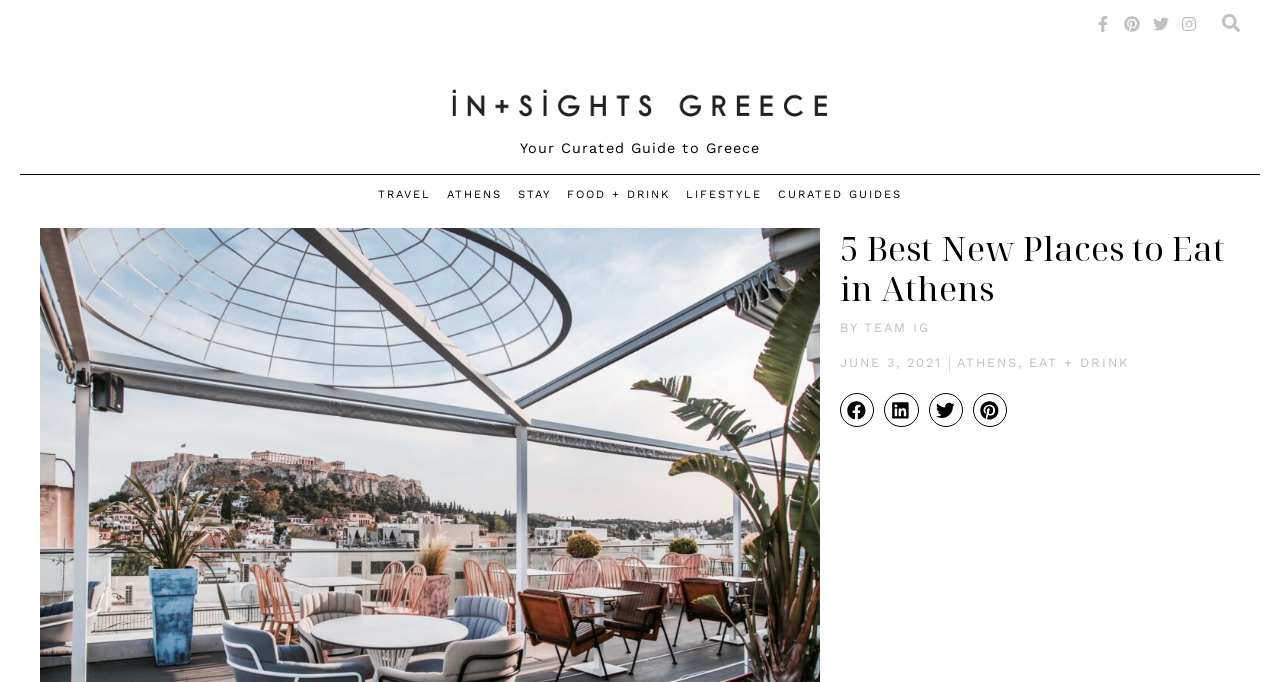What is the category of the article '5 Best New Places to Eat in Athens'?
Relying on the image, give a concise answer in one word or a brief phrase.

FOOD + DRINK